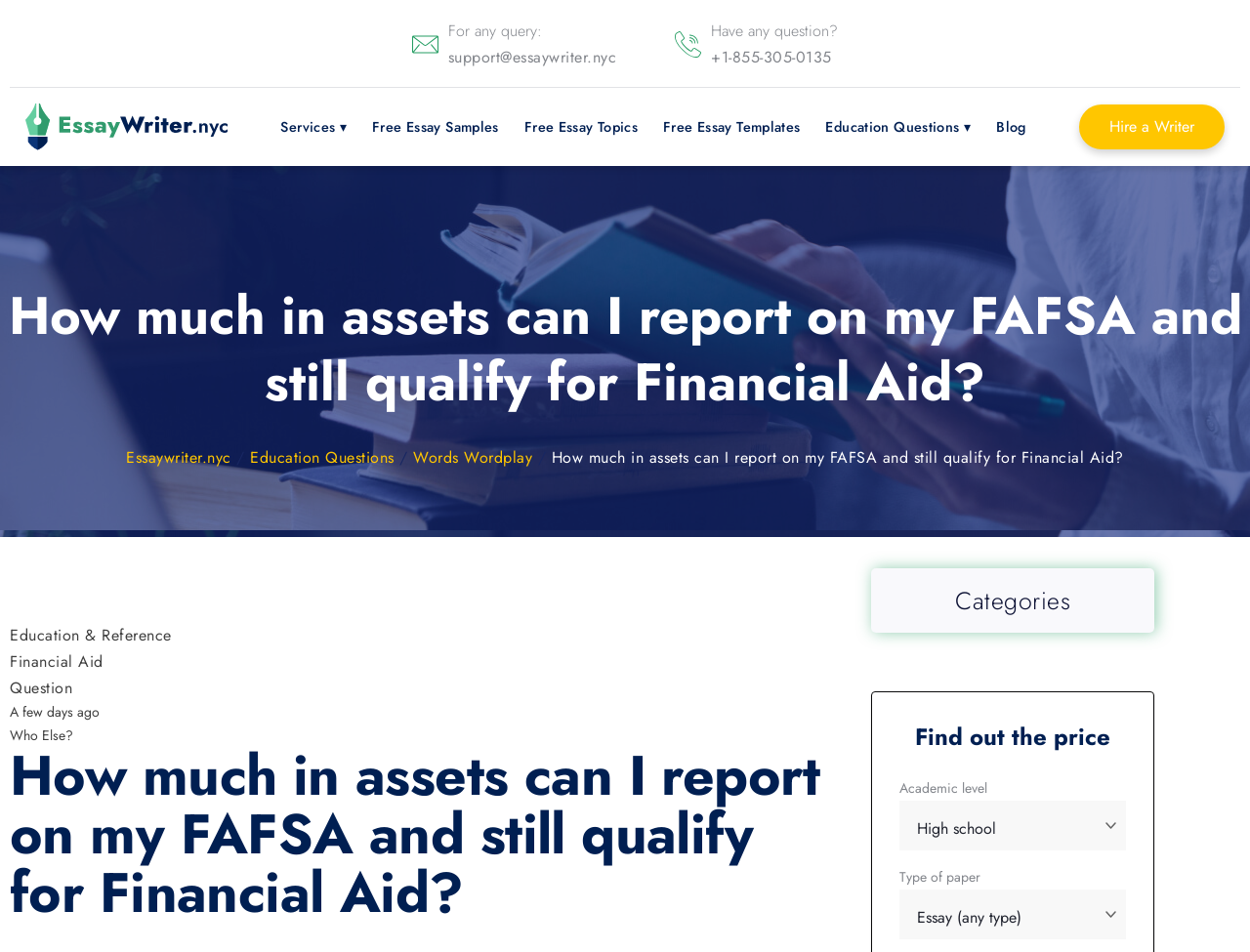Pinpoint the bounding box coordinates of the element you need to click to execute the following instruction: "Click the 'EssayWriter.nyc' link". The bounding box should be represented by four float numbers between 0 and 1, in the format [left, top, right, bottom].

[0.02, 0.109, 0.182, 0.158]